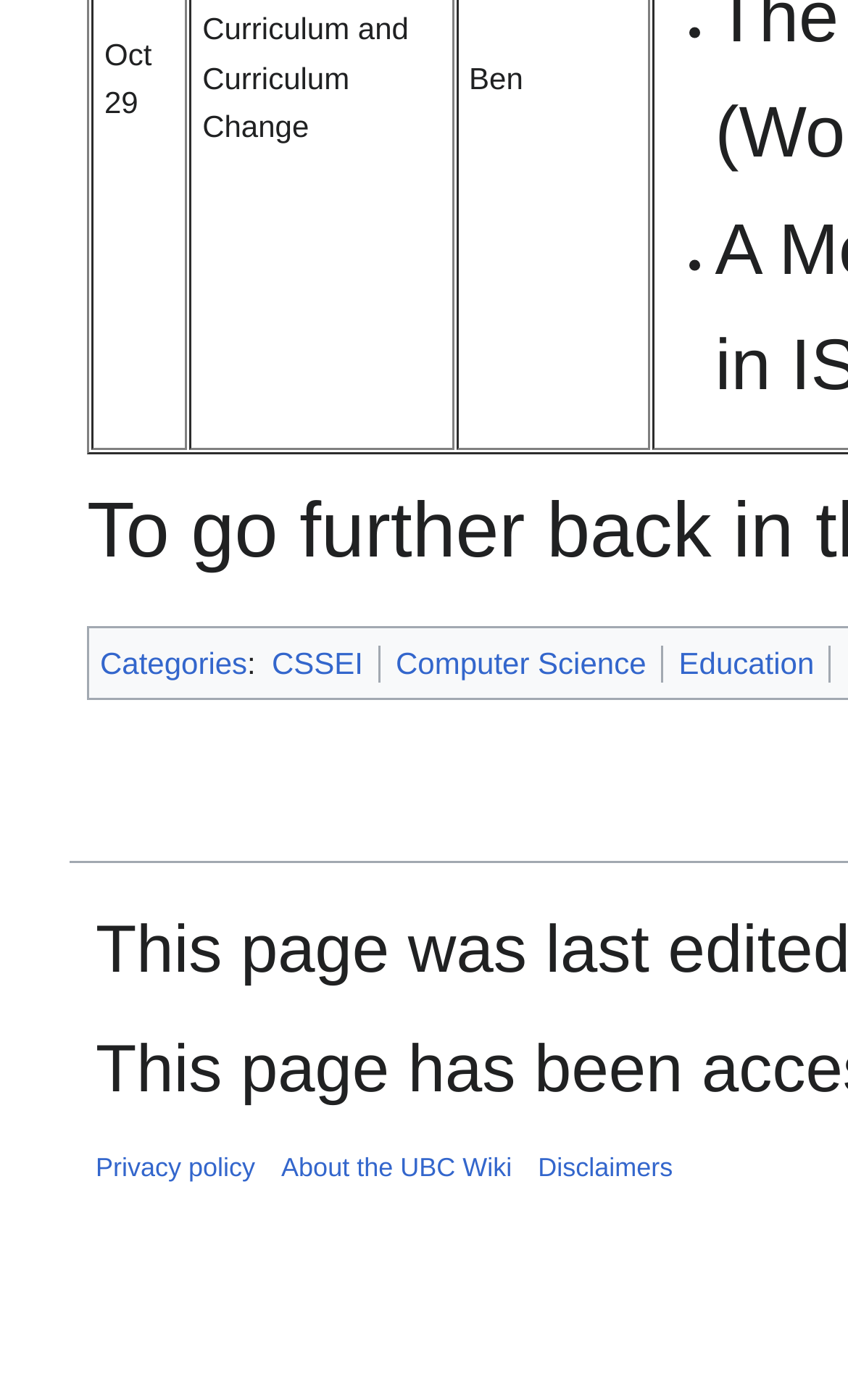Given the element description, predict the bounding box coordinates in the format (top-left x, top-left y, bottom-right x, bottom-right y). Make sure all values are between 0 and 1. Here is the element description: About the UBC Wiki

[0.332, 0.824, 0.604, 0.845]